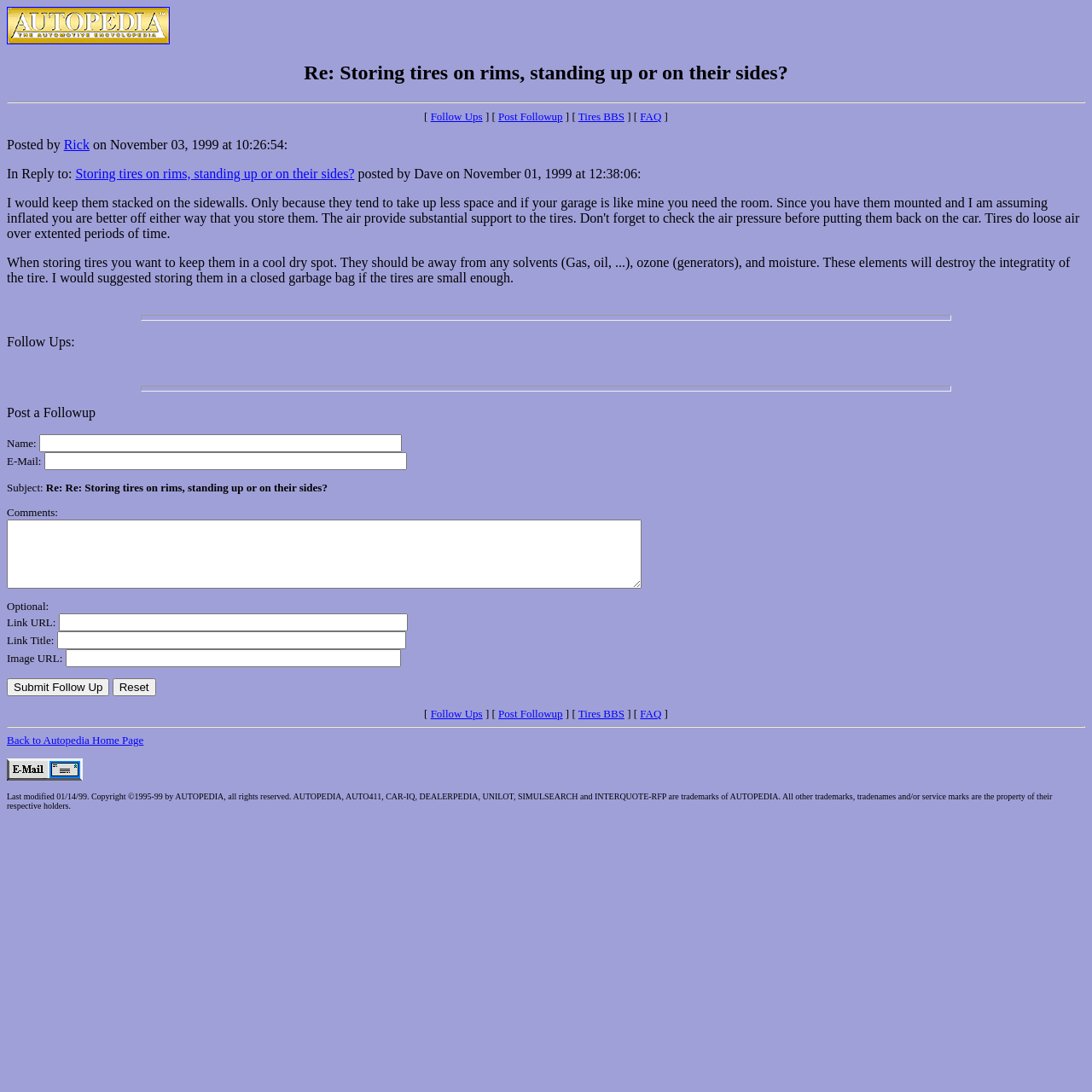Determine the bounding box coordinates for the region that must be clicked to execute the following instruction: "Click on the 'Back to Autopedia Home Page' link".

[0.006, 0.672, 0.131, 0.683]